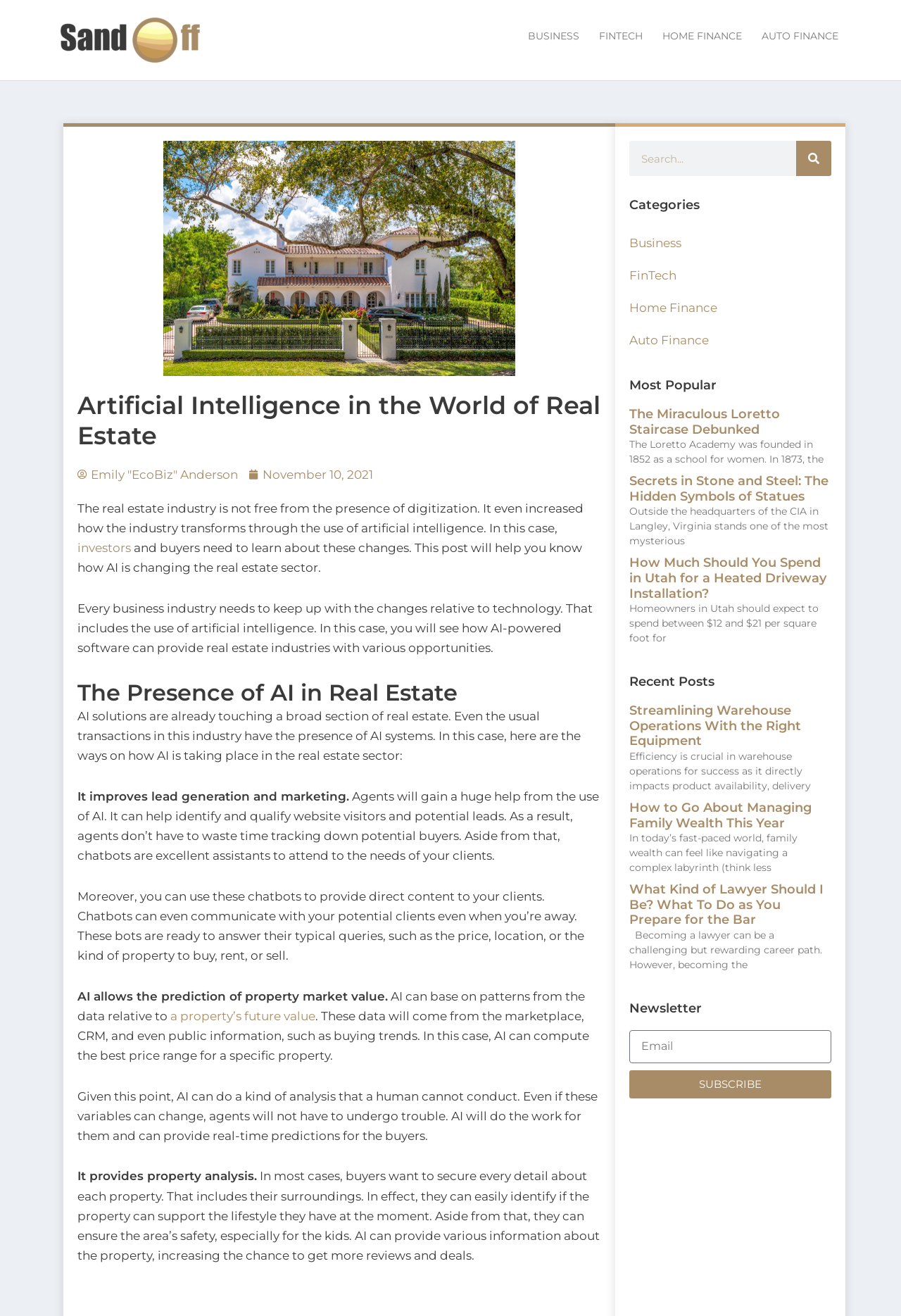Determine the bounding box coordinates of the clickable region to follow the instruction: "Click the 'HOME FINANCE' link".

[0.724, 0.012, 0.834, 0.042]